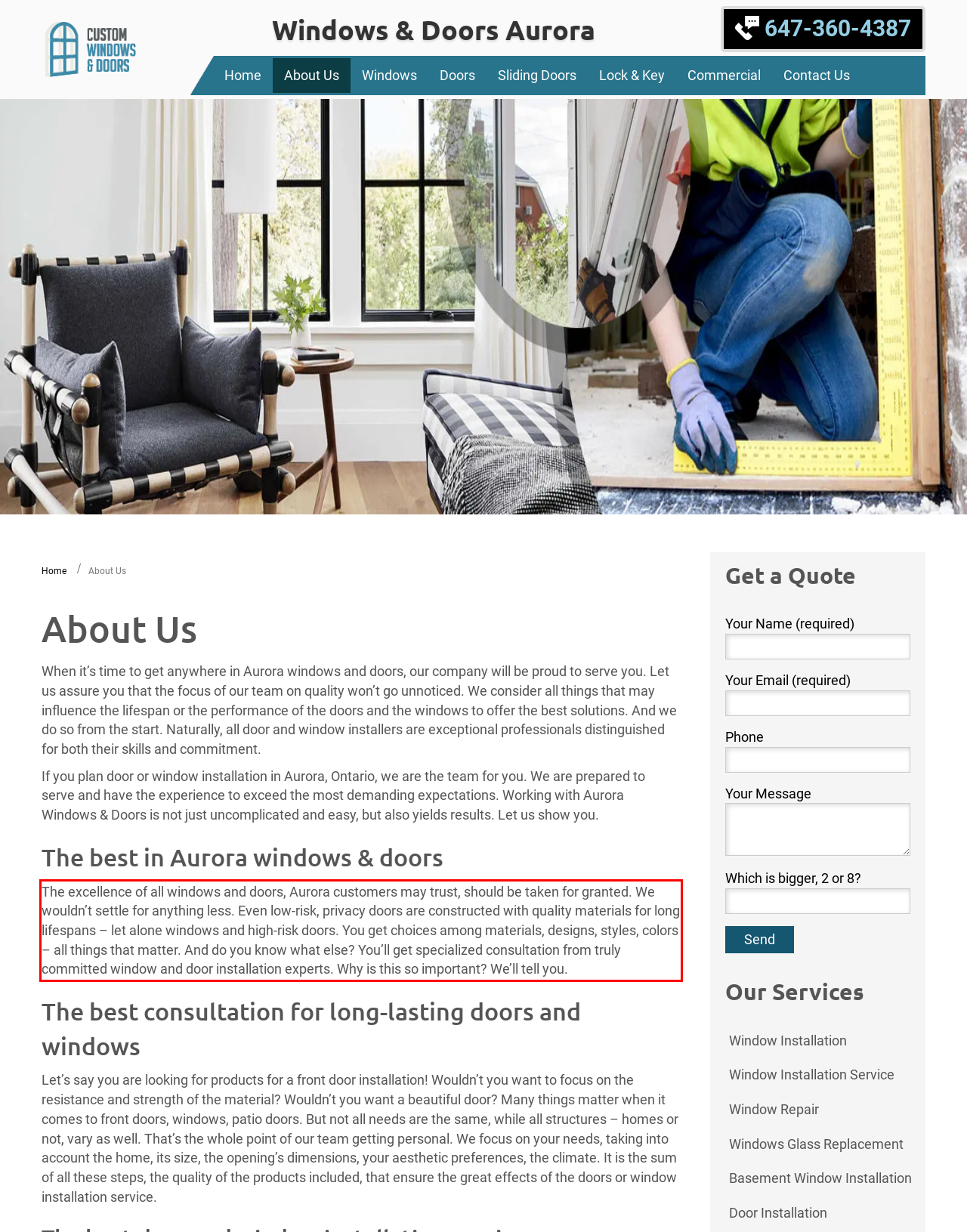Please use OCR to extract the text content from the red bounding box in the provided webpage screenshot.

The excellence of all windows and doors, Aurora customers may trust, should be taken for granted. We wouldn’t settle for anything less. Even low-risk, privacy doors are constructed with quality materials for long lifespans – let alone windows and high-risk doors. You get choices among materials, designs, styles, colors – all things that matter. And do you know what else? You’ll get specialized consultation from truly committed window and door installation experts. Why is this so important? We’ll tell you.